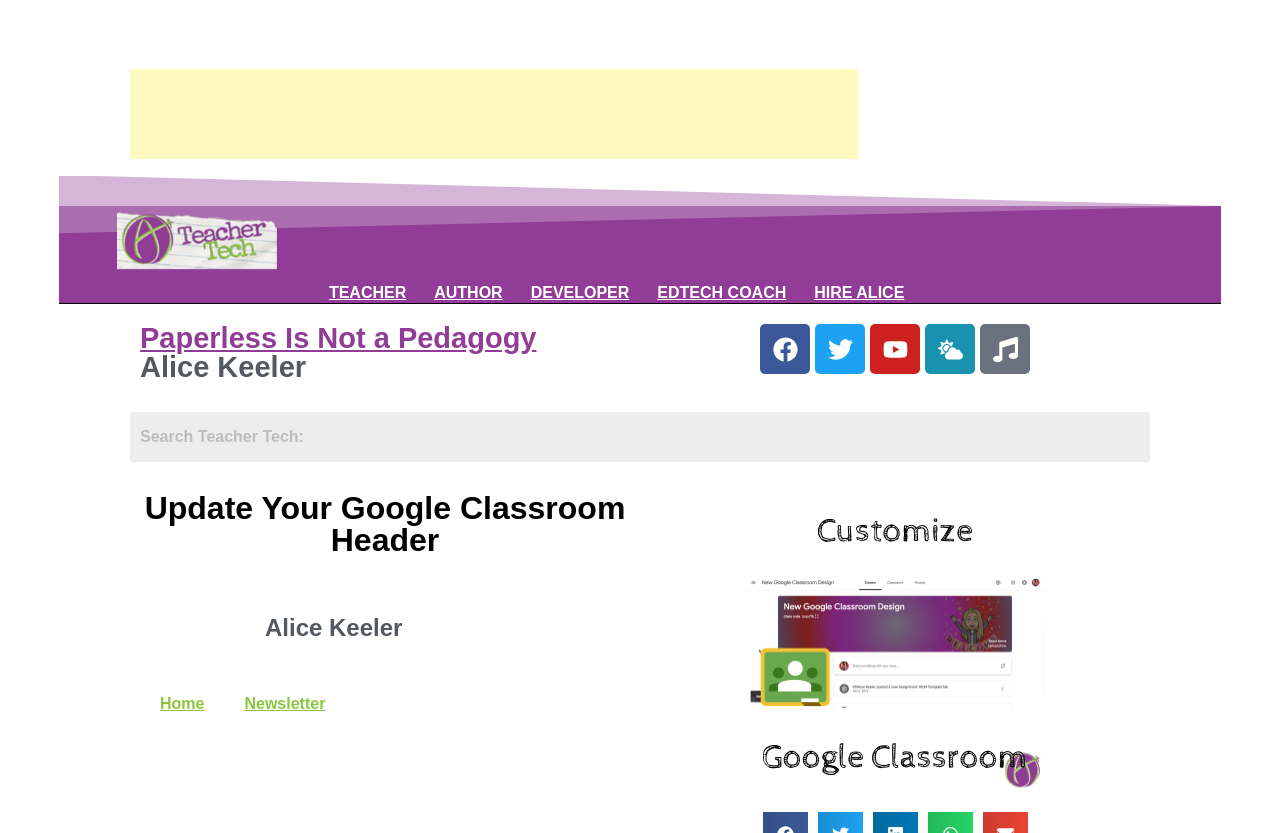Answer the question using only one word or a concise phrase: What is the topic of the blog post?

Google Classroom